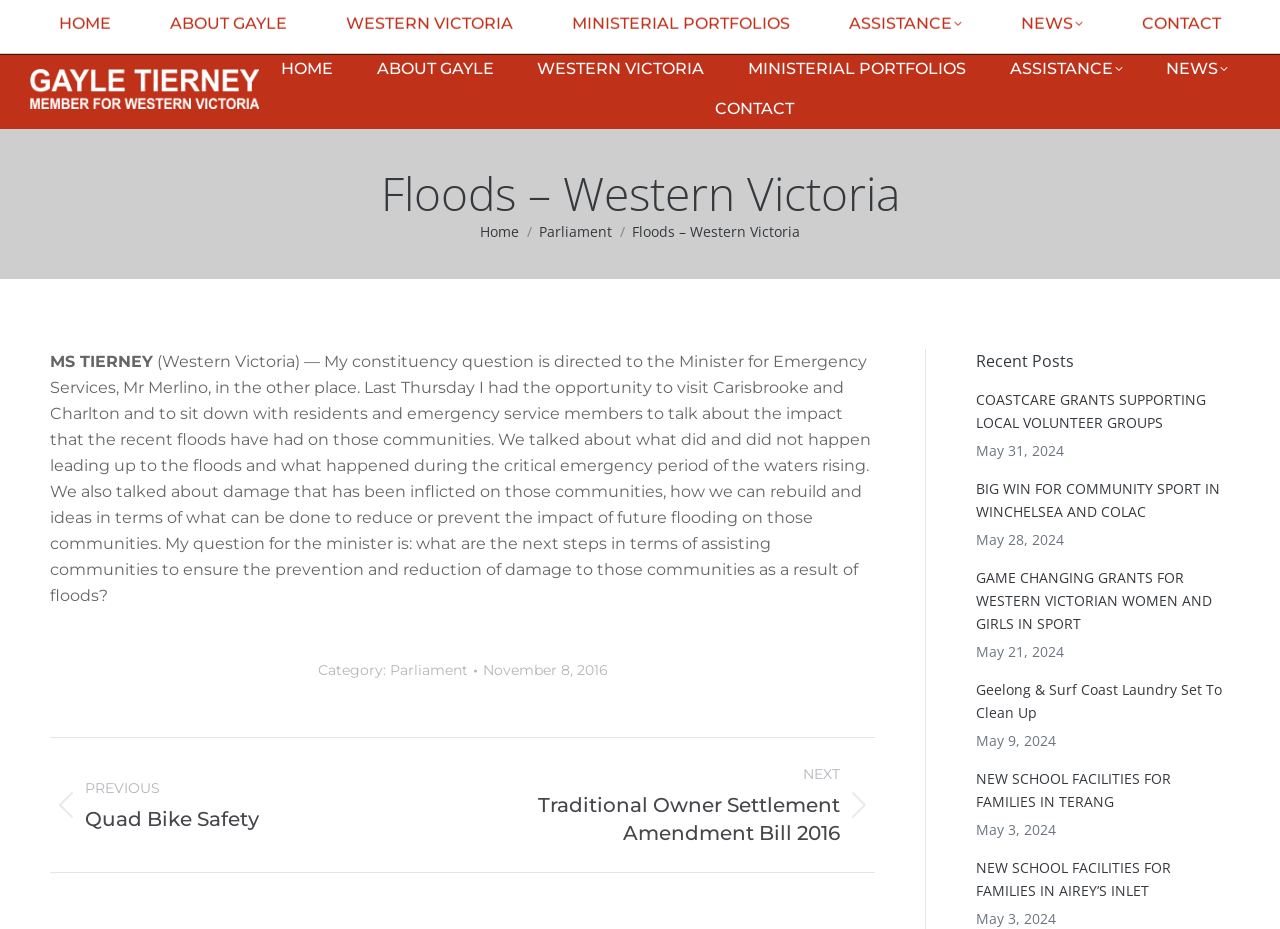Given the element description, predict the bounding box coordinates in the format (top-left x, top-left y, bottom-right x, bottom-right y), using floating point numbers between 0 and 1: Western Victoria

[0.42, 0.064, 0.55, 0.085]